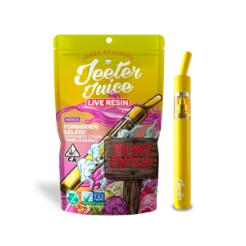What is the purpose of the vaping device?
Use the information from the screenshot to give a comprehensive response to the question.

The caption states that the vaping device is 'designed for ease of use and aesthetic appeal', implying that its purpose is to provide a convenient and visually pleasing experience for the user.